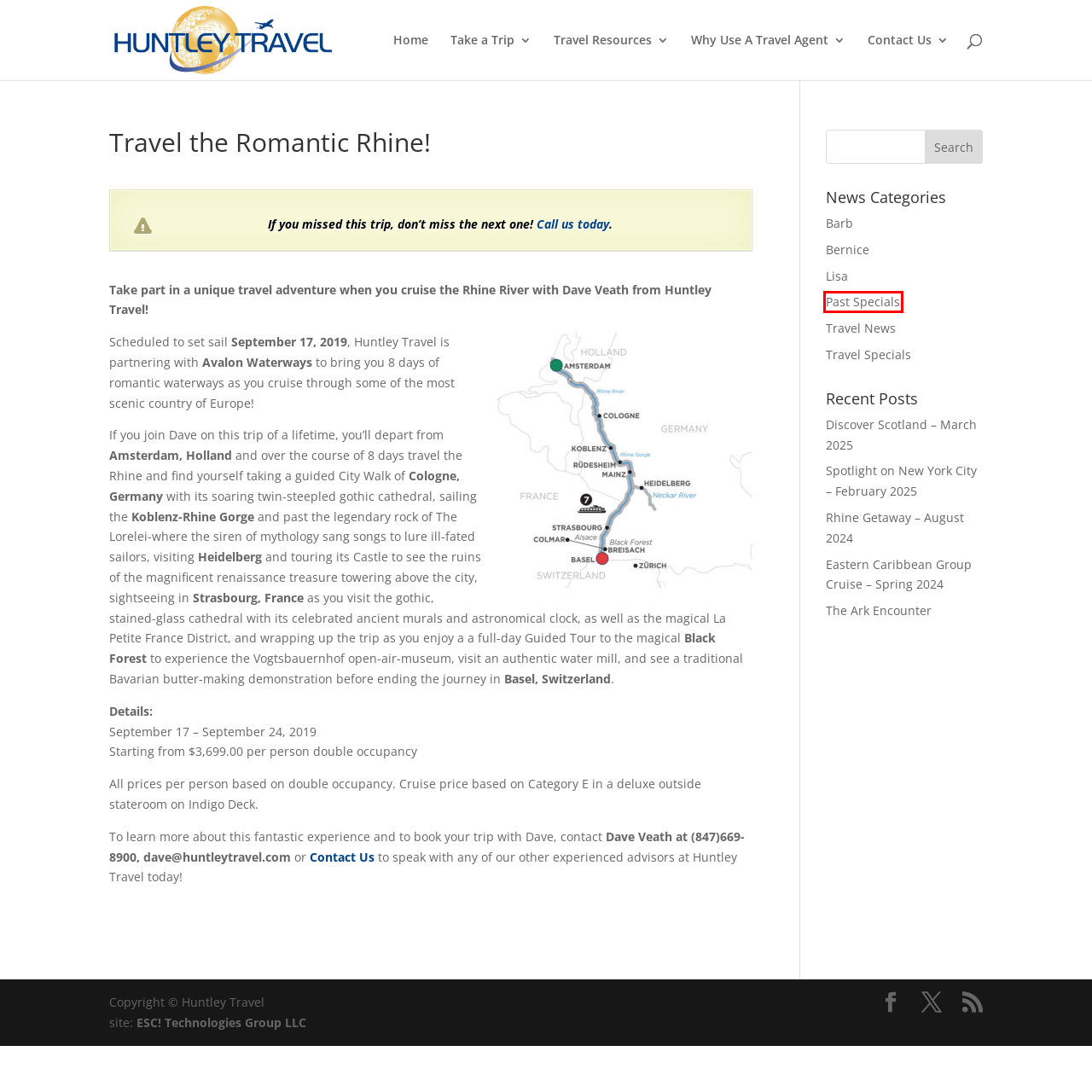You are presented with a screenshot of a webpage containing a red bounding box around an element. Determine which webpage description best describes the new webpage after clicking on the highlighted element. Here are the candidates:
A. Past Specials | Huntley Travel
B. Huntley Travel | Specializing in cruises, tours and group travel.
C. Spotlight on New York City – February 2025 | Huntley Travel
D. Contact Us | Huntley Travel
E. The Ark Encounter | Huntley Travel
F. Rhine Getaway – August 2024 | Huntley Travel
G. Bernice | Huntley Travel
H. Eastern Caribbean Group Cruise – Spring 2024 | Huntley Travel

A